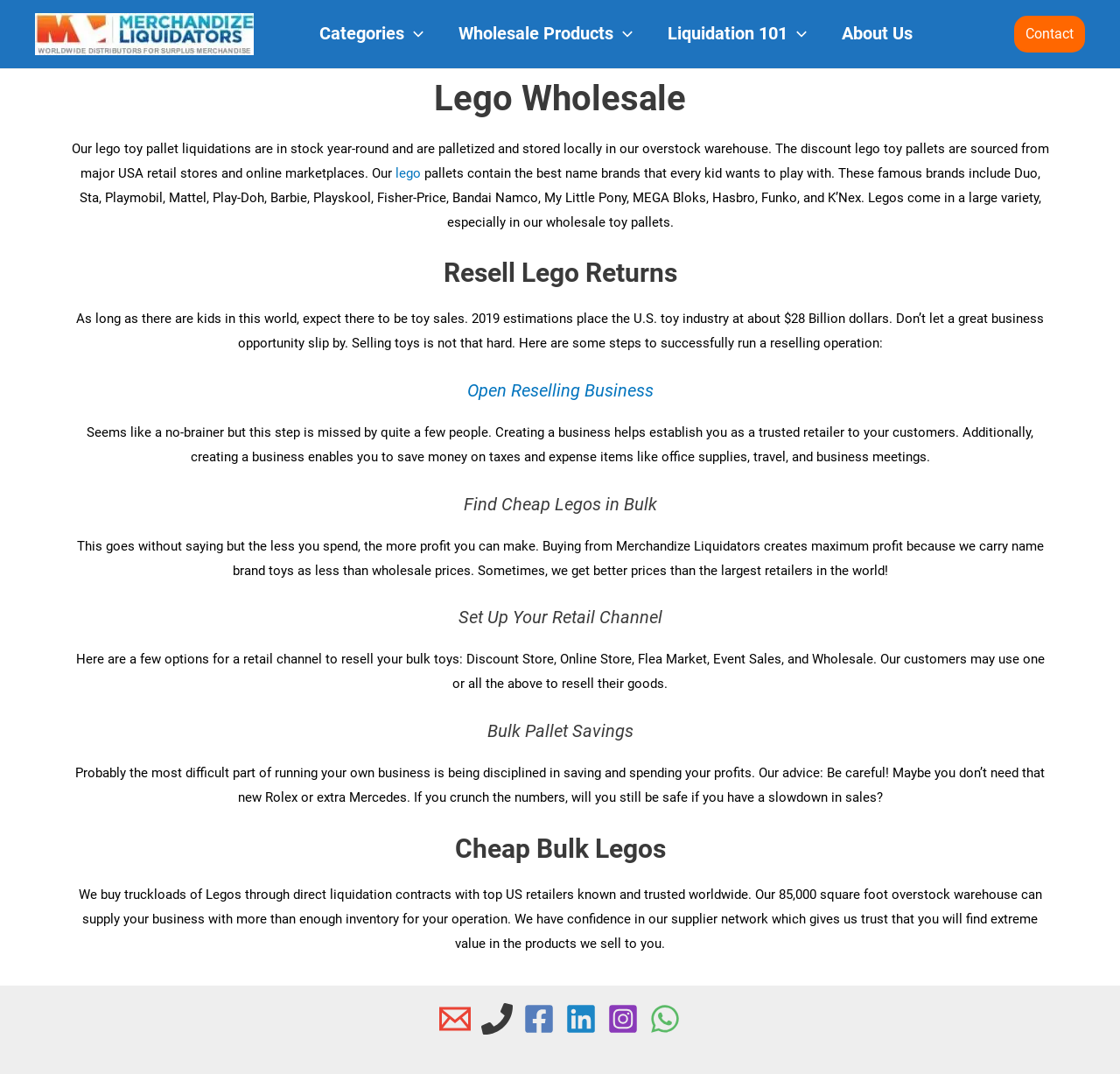Please find the bounding box coordinates of the element that needs to be clicked to perform the following instruction: "Check the 'Email' link". The bounding box coordinates should be four float numbers between 0 and 1, represented as [left, top, right, bottom].

[0.392, 0.934, 0.42, 0.964]